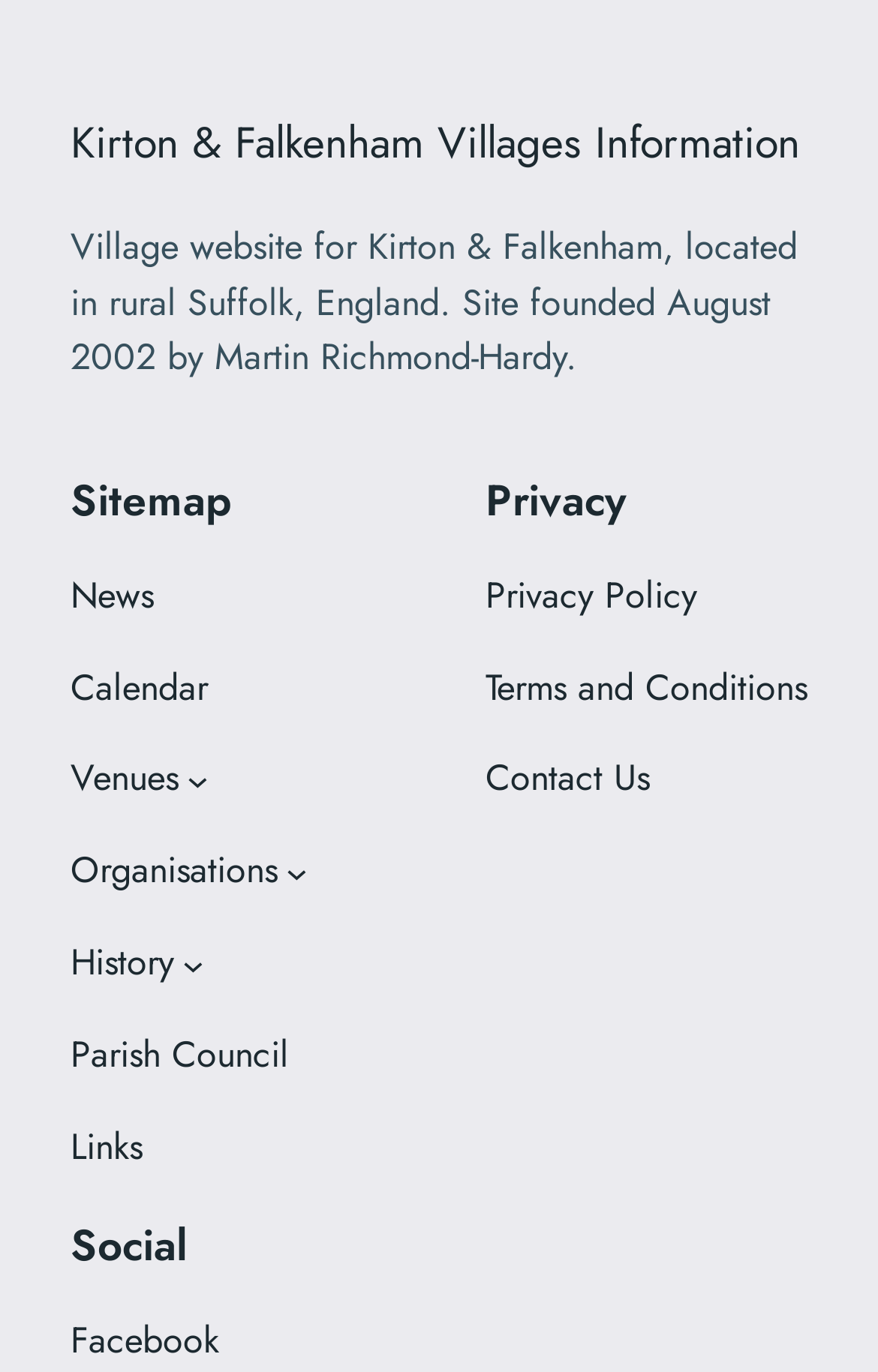Determine the bounding box coordinates of the section I need to click to execute the following instruction: "Visit Facebook". Provide the coordinates as four float numbers between 0 and 1, i.e., [left, top, right, bottom].

[0.08, 0.958, 0.249, 0.998]